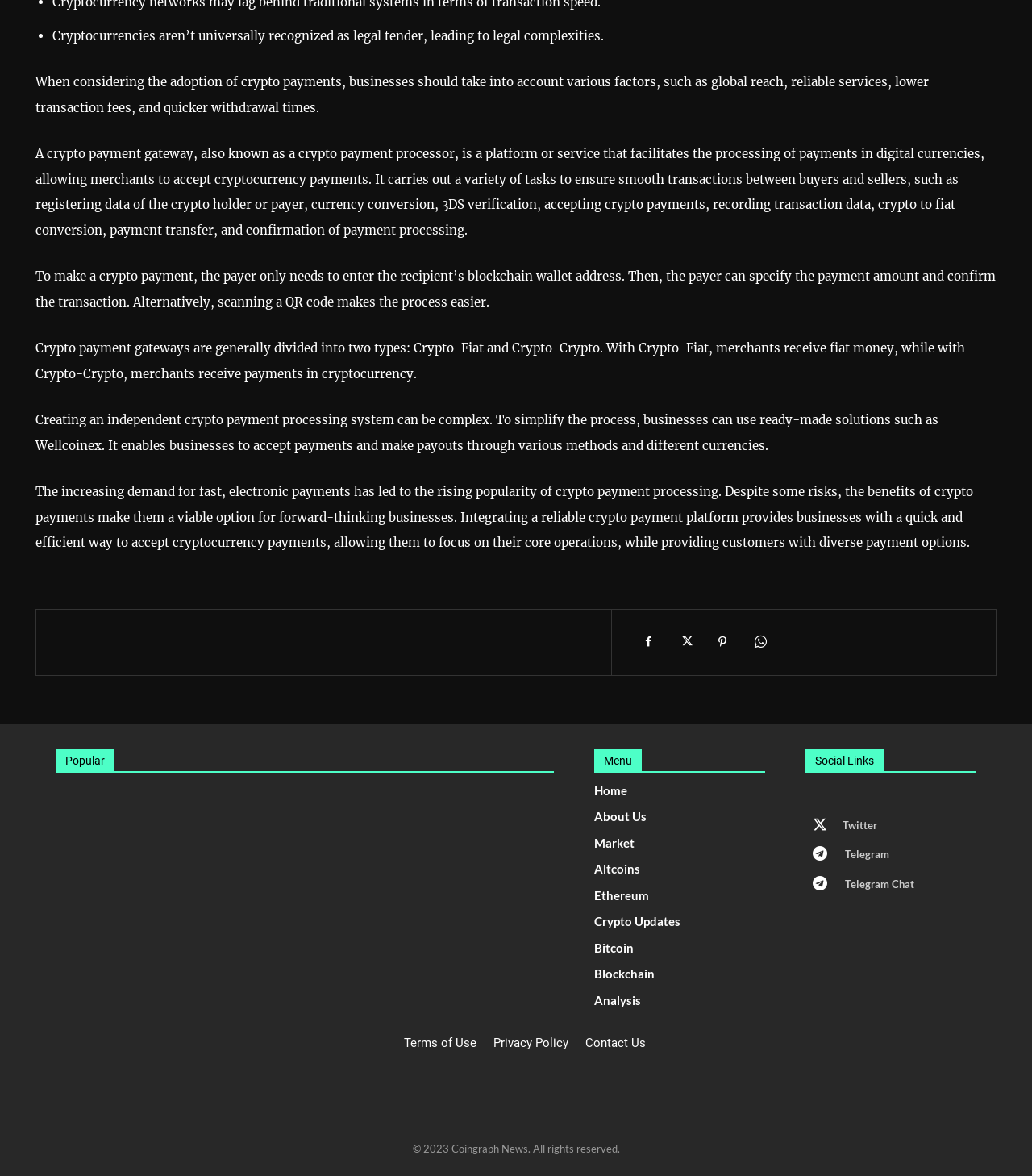What are the two types of crypto payment gateways?
Give a one-word or short phrase answer based on the image.

Crypto-Fiat and Crypto-Crypto